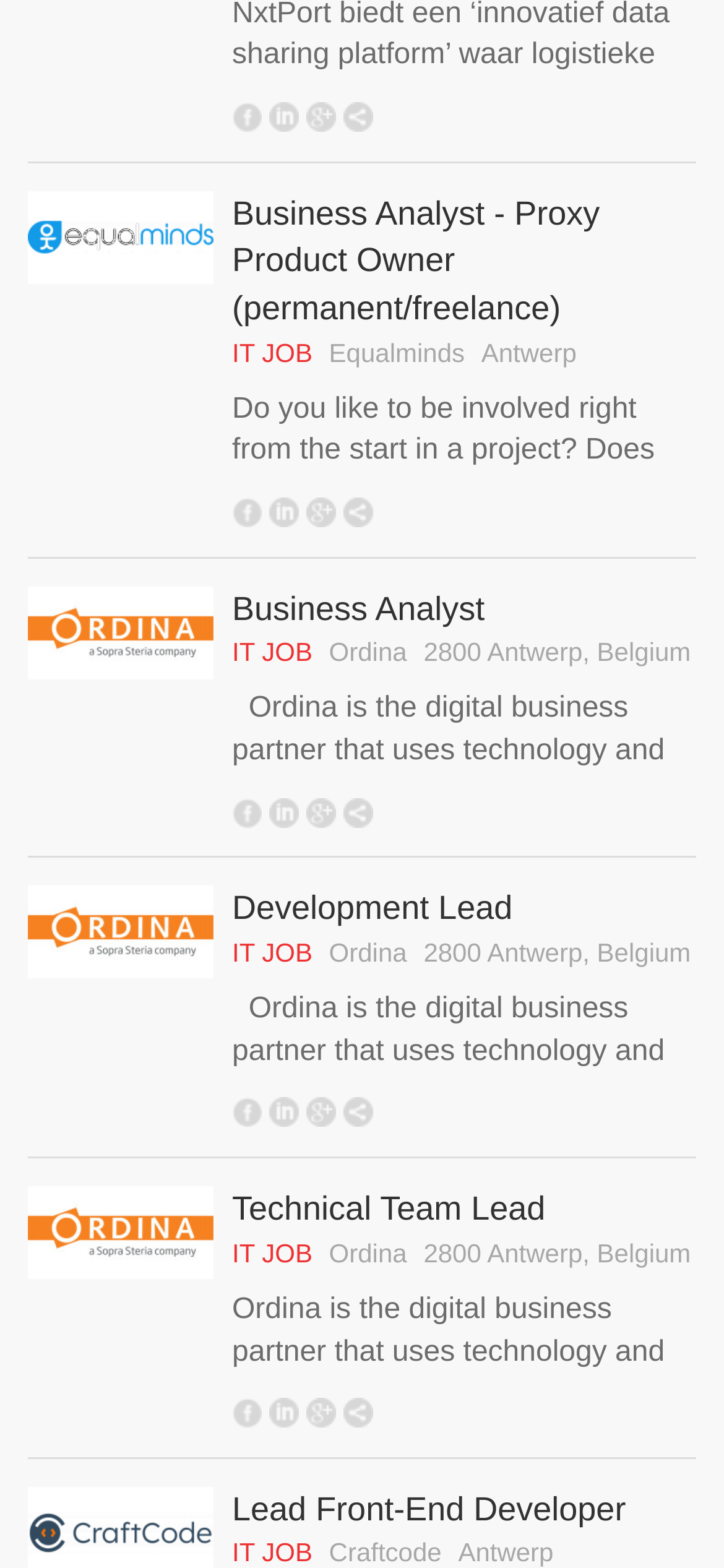Locate the bounding box coordinates of the clickable element to fulfill the following instruction: "Share to Facebook". Provide the coordinates as four float numbers between 0 and 1 in the format [left, top, right, bottom].

[0.321, 0.065, 0.362, 0.084]